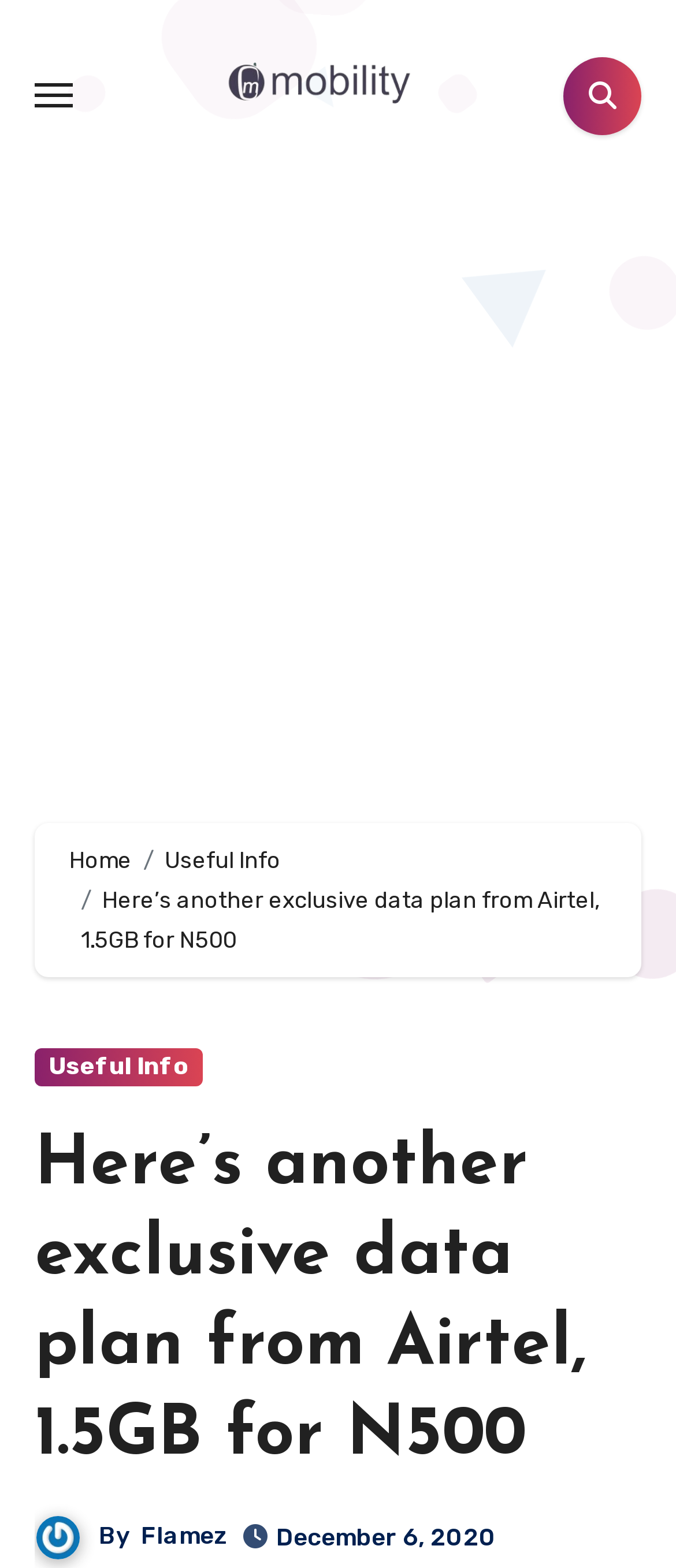Identify the bounding box coordinates of the area that should be clicked in order to complete the given instruction: "Read the article about Airtel 1.5GB for N500 data plan". The bounding box coordinates should be four float numbers between 0 and 1, i.e., [left, top, right, bottom].

[0.051, 0.721, 0.867, 0.938]